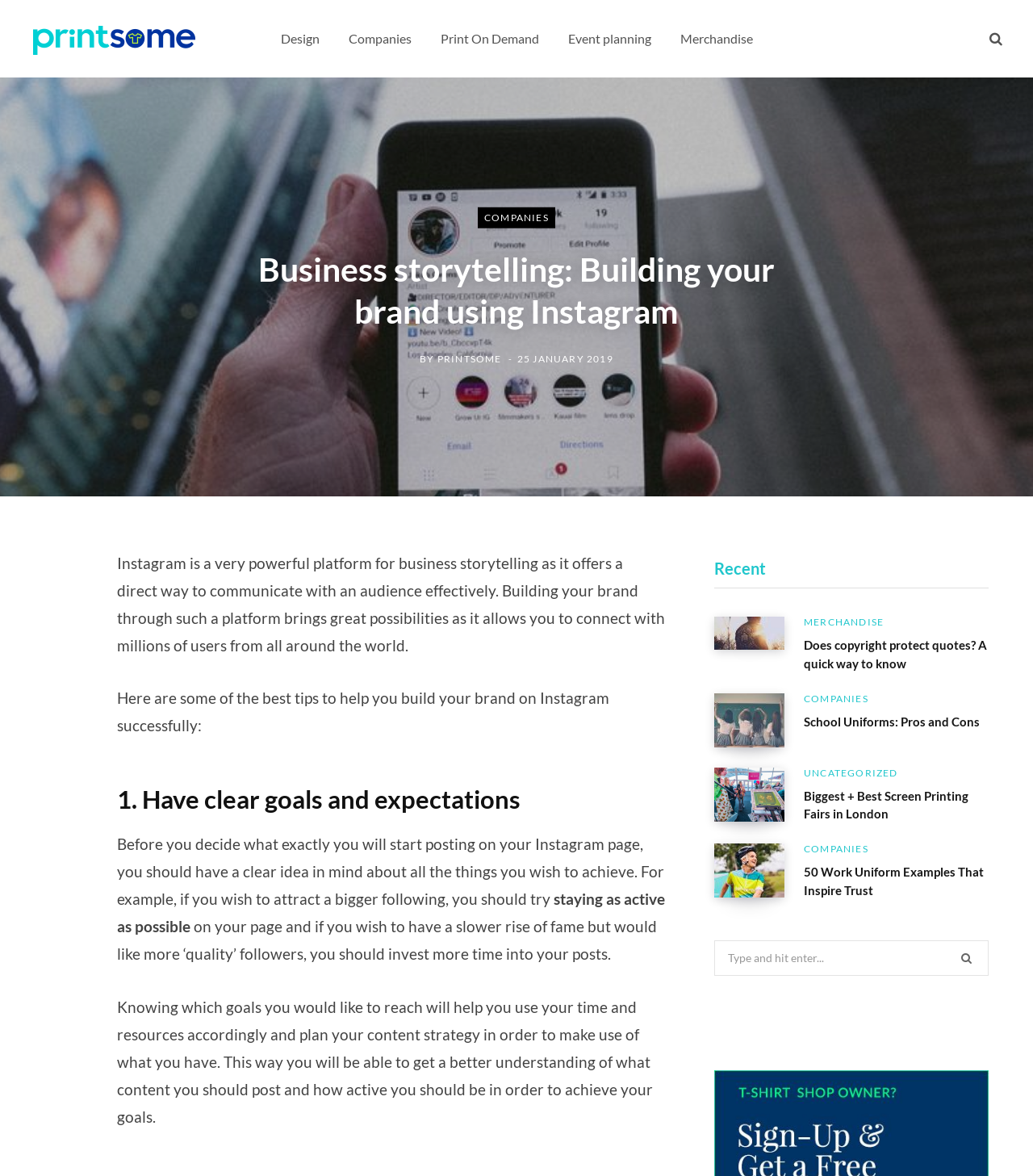What is the topic of the article 'Does copyright protect quotes? A quick way to know'?
Look at the image and respond with a one-word or short-phrase answer.

Copyright protection for quotes